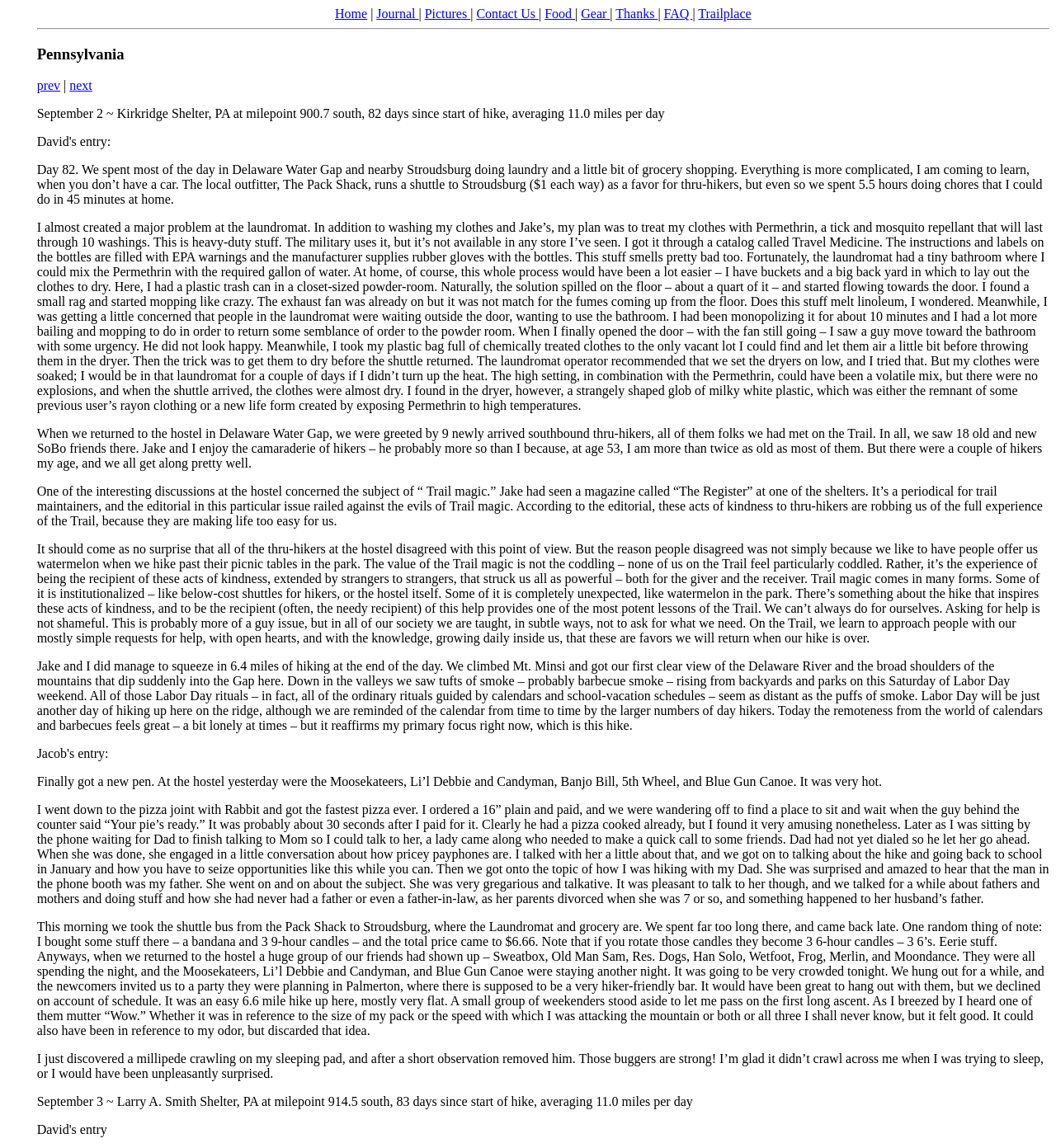Given the element description: "prev", predict the bounding box coordinates of the UI element it refers to, using four float numbers between 0 and 1, i.e., [left, top, right, bottom].

[0.035, 0.069, 0.057, 0.081]